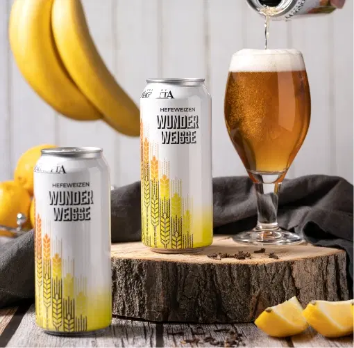Present an elaborate depiction of the scene captured in the image.

The image showcases a vibrant and inviting scene centered around the product "Wunder Weisse," a hefeweizen beer. Two cans of the beer are prominently displayed: one is upright, showcasing the distinctive design featuring golden hues and wheat motifs, while the other leans slightly towards it, creating a dynamic visual balance. In the background, a glass filled with the freshly poured beer emits a creamy froth, indicative of its refreshing characteristics. 

The setting is complemented by rustic elements, with a wooden slice serving as a base and a dark textile adding depth to the presentation. A few lemon wedges are artistically placed in front, hinting at potential flavor pairings. In the backdrop, bananas hang, adding a playful touch and reinforcing the fruit-forward notes typical of this beer style. This captivating arrangement not only highlights the product but also evokes a sense of warmth and enjoyment, perfect for leisurely moments.